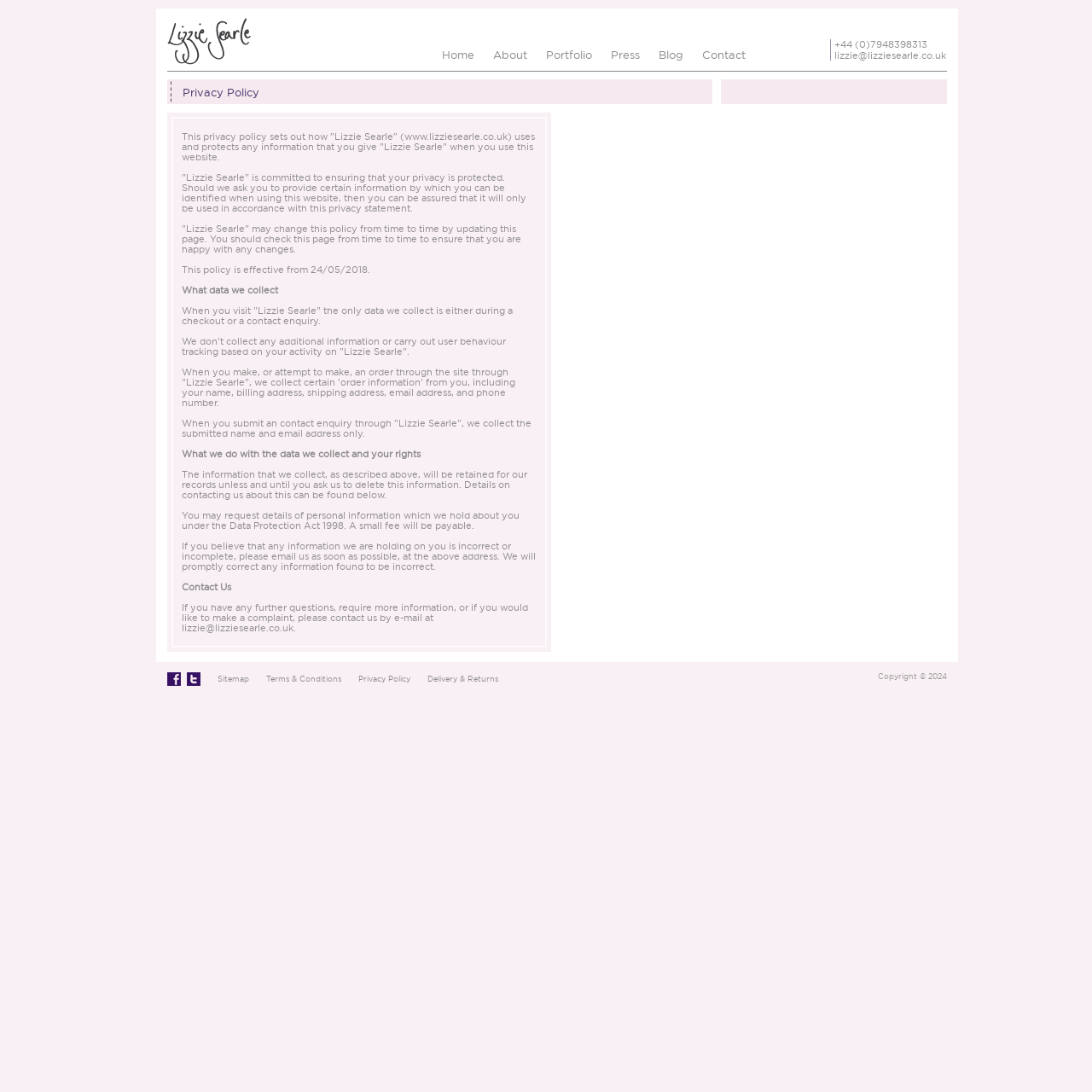Can you find the bounding box coordinates for the element to click on to achieve the instruction: "Click the 'Contact' link"?

[0.643, 0.045, 0.683, 0.055]